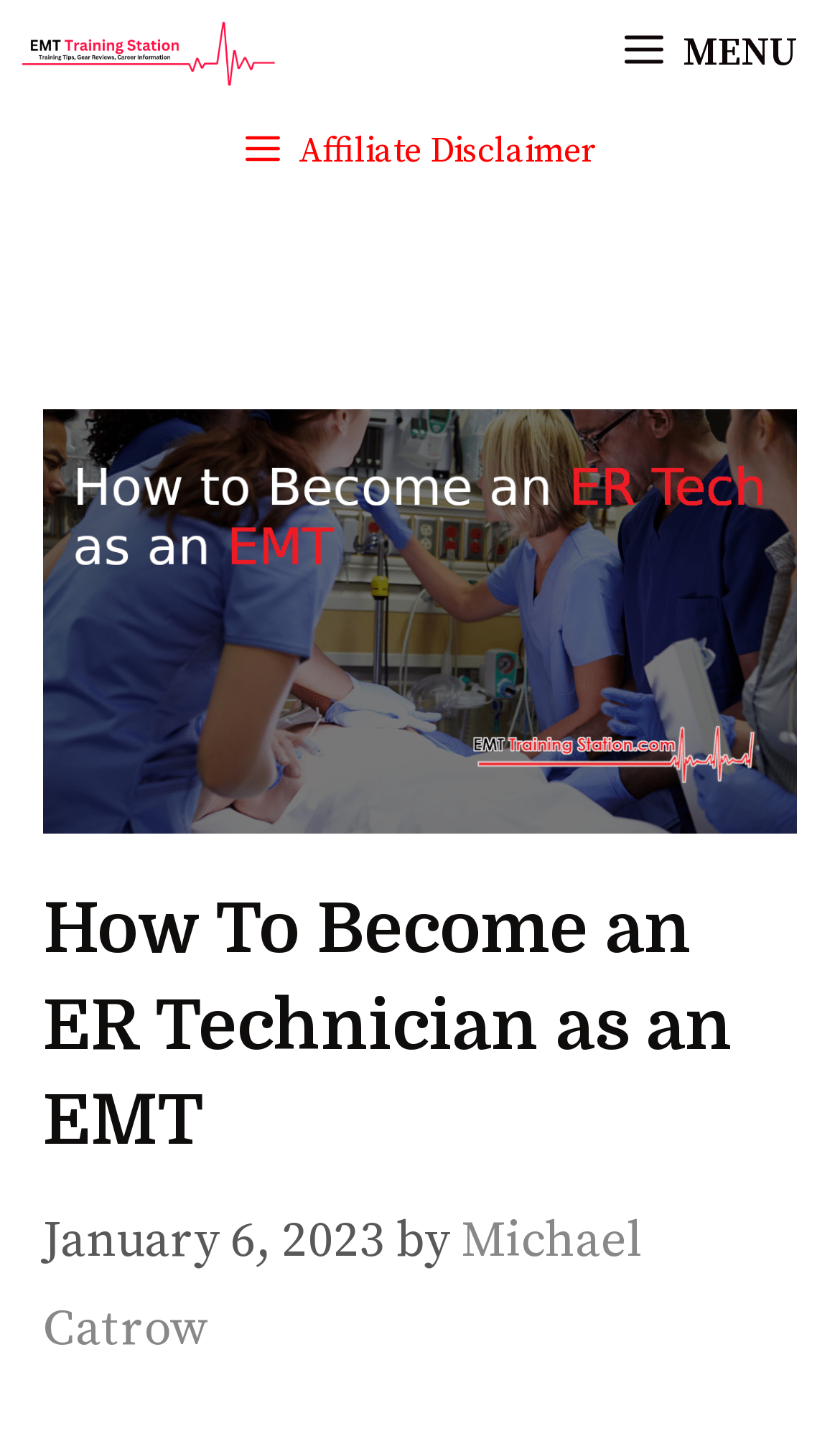Given the webpage screenshot and the description, determine the bounding box coordinates (top-left x, top-left y, bottom-right x, bottom-right y) that define the location of the UI element matching this description: Affiliate Disclaimer

[0.0, 0.075, 1.0, 0.135]